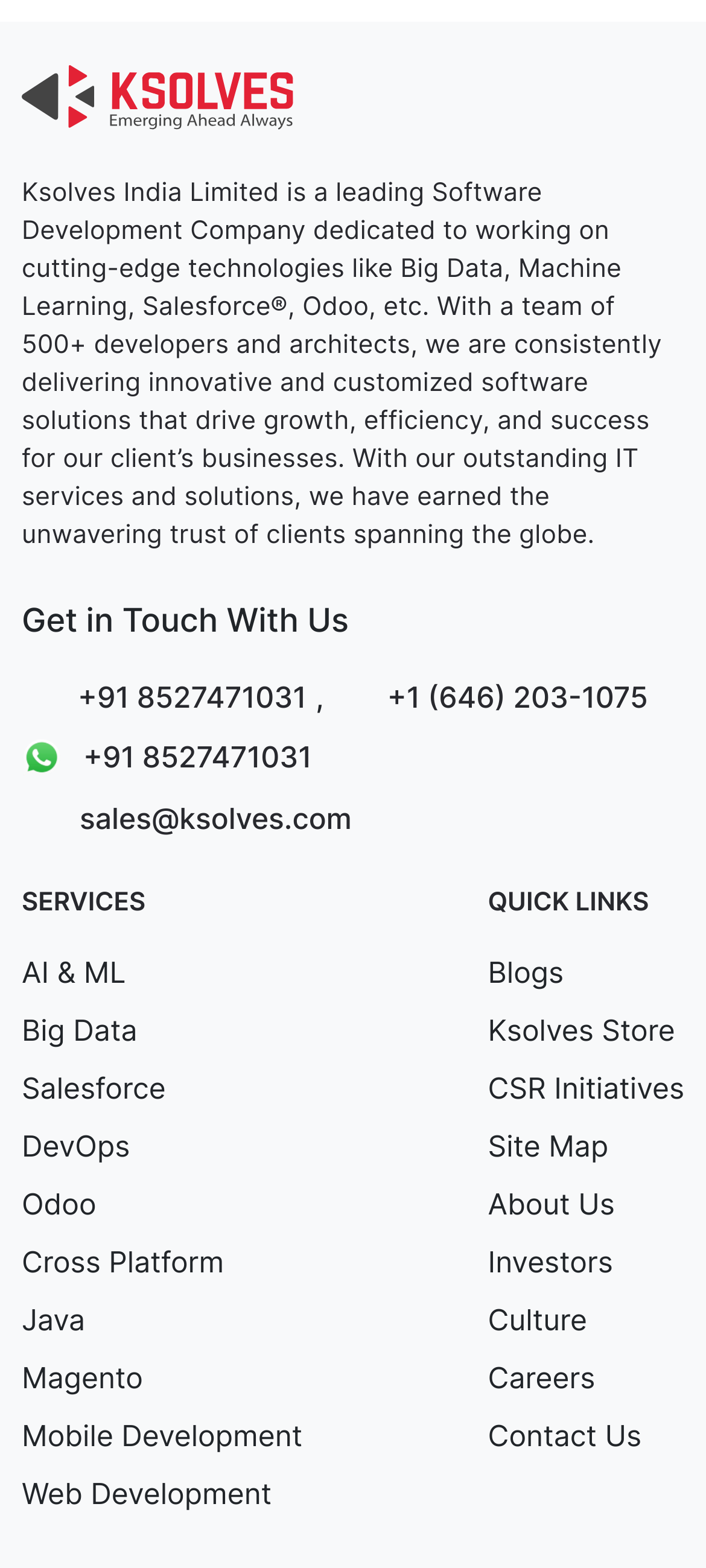What are the services offered by the company?
Using the image as a reference, give an elaborate response to the question.

The services offered by the company are listed under the 'SERVICES' section, which includes links to AI & ML, Big Data, Salesforce, and other services.